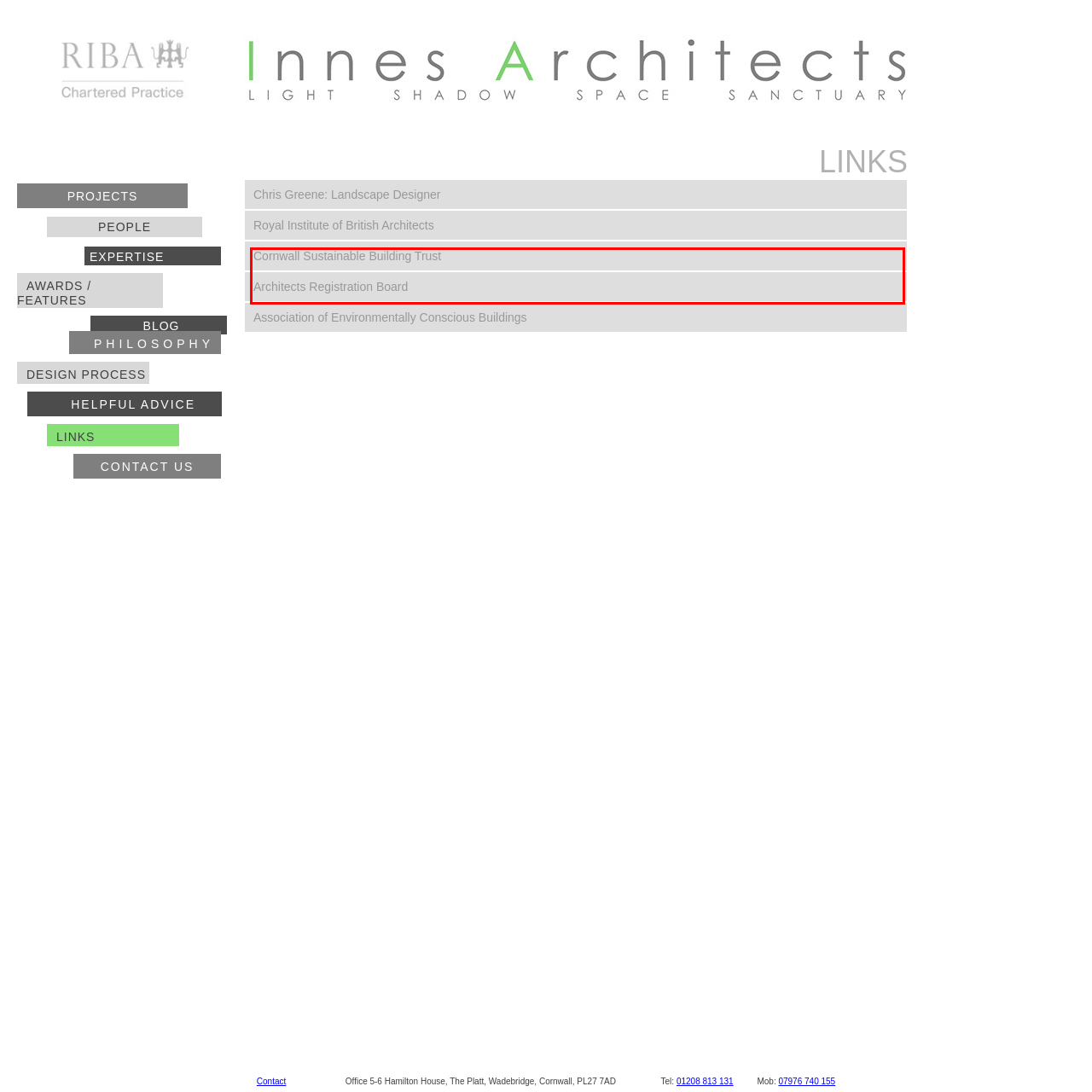You are presented with a screenshot containing a red rectangle. Extract the text found inside this red bounding box.

Chris is an extremely talented landscape designer, who seems to have the magic touch with plants. His contextual approach is backed up with an encyclopaedic knowledge of botanics from around the globe. Designs by Chris can be found all over the south west and vary from the contemporary to traditional.